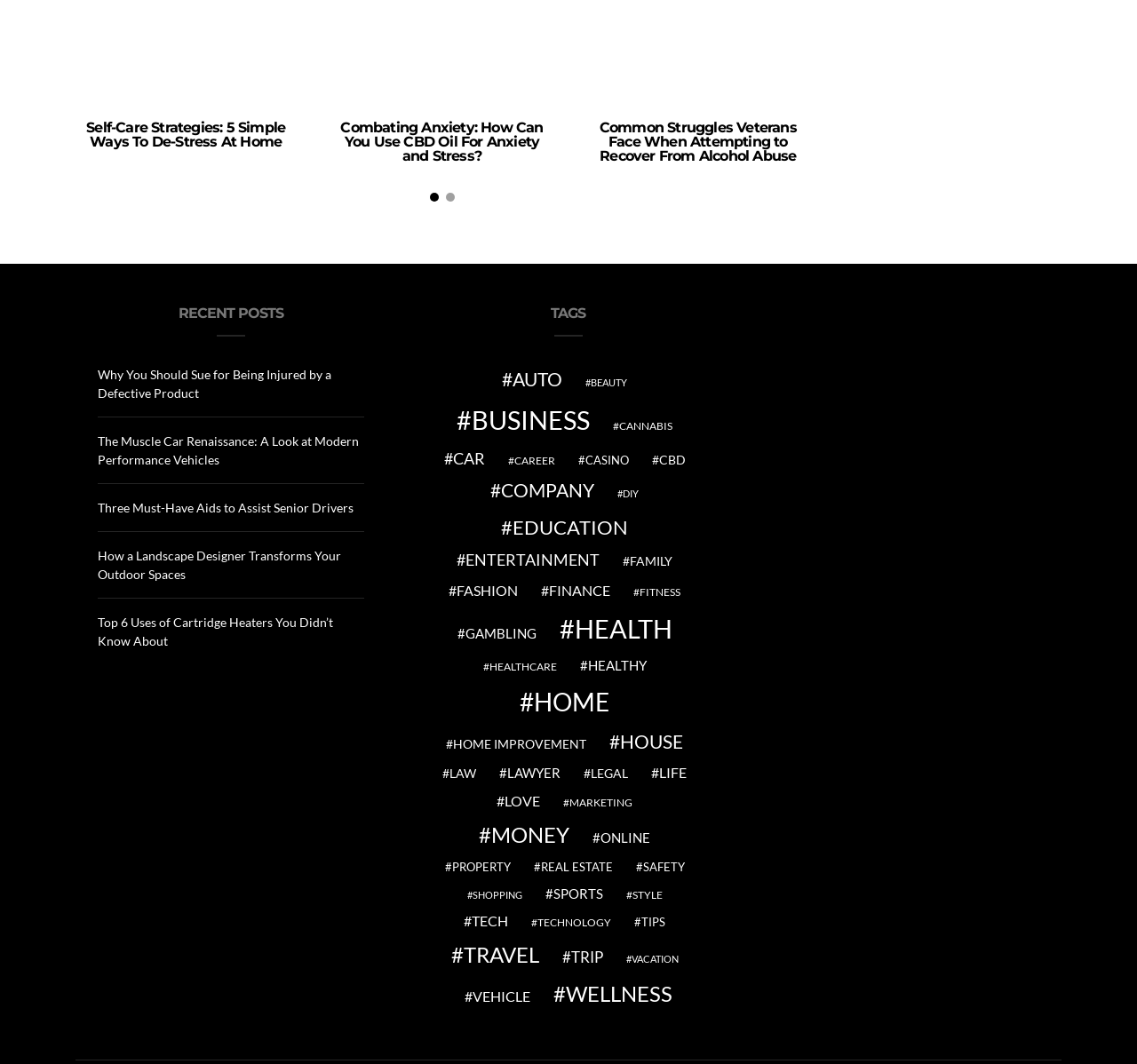What is the main topic of the webpage?
Using the visual information, answer the question in a single word or phrase.

Blog posts